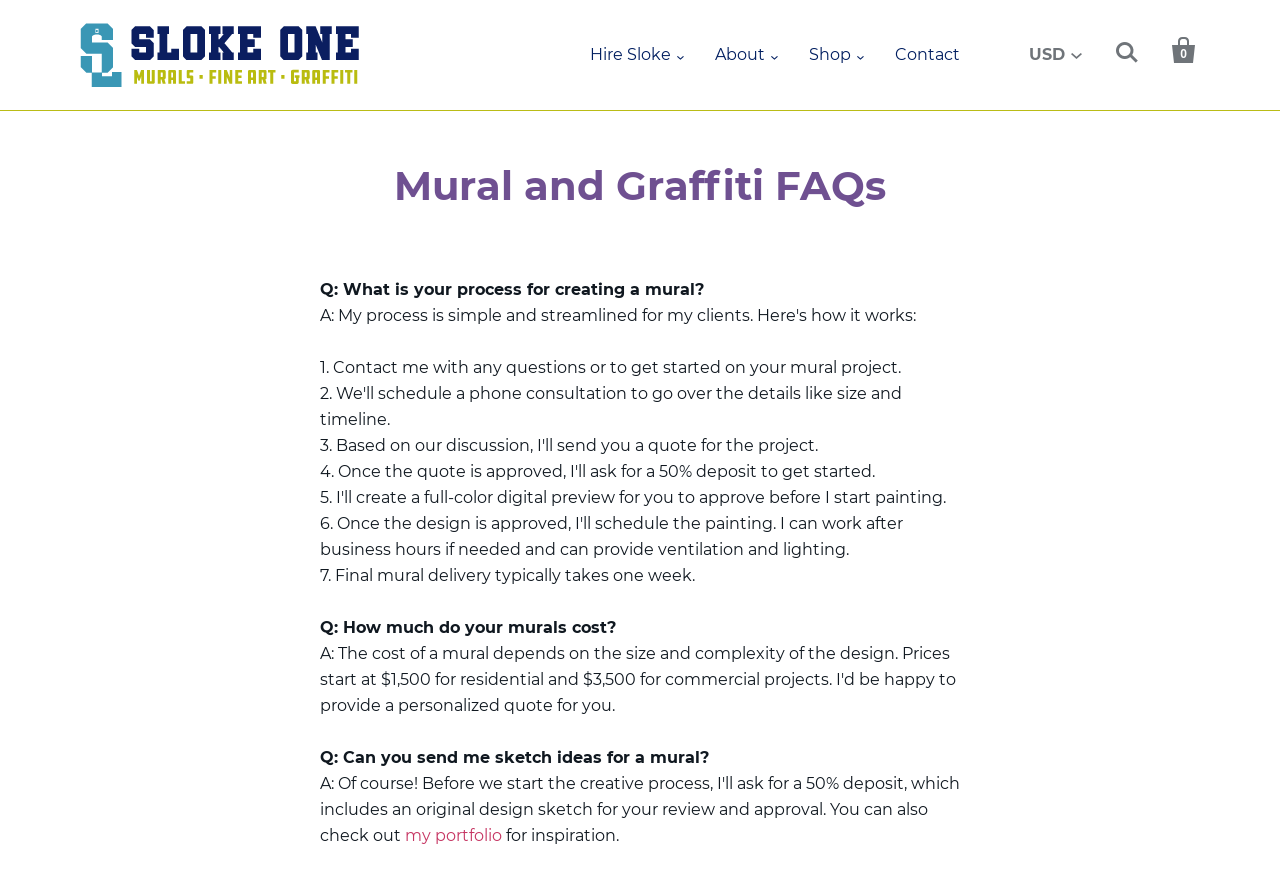What is the currency used on the webpage?
Give a single word or phrase answer based on the content of the image.

USD